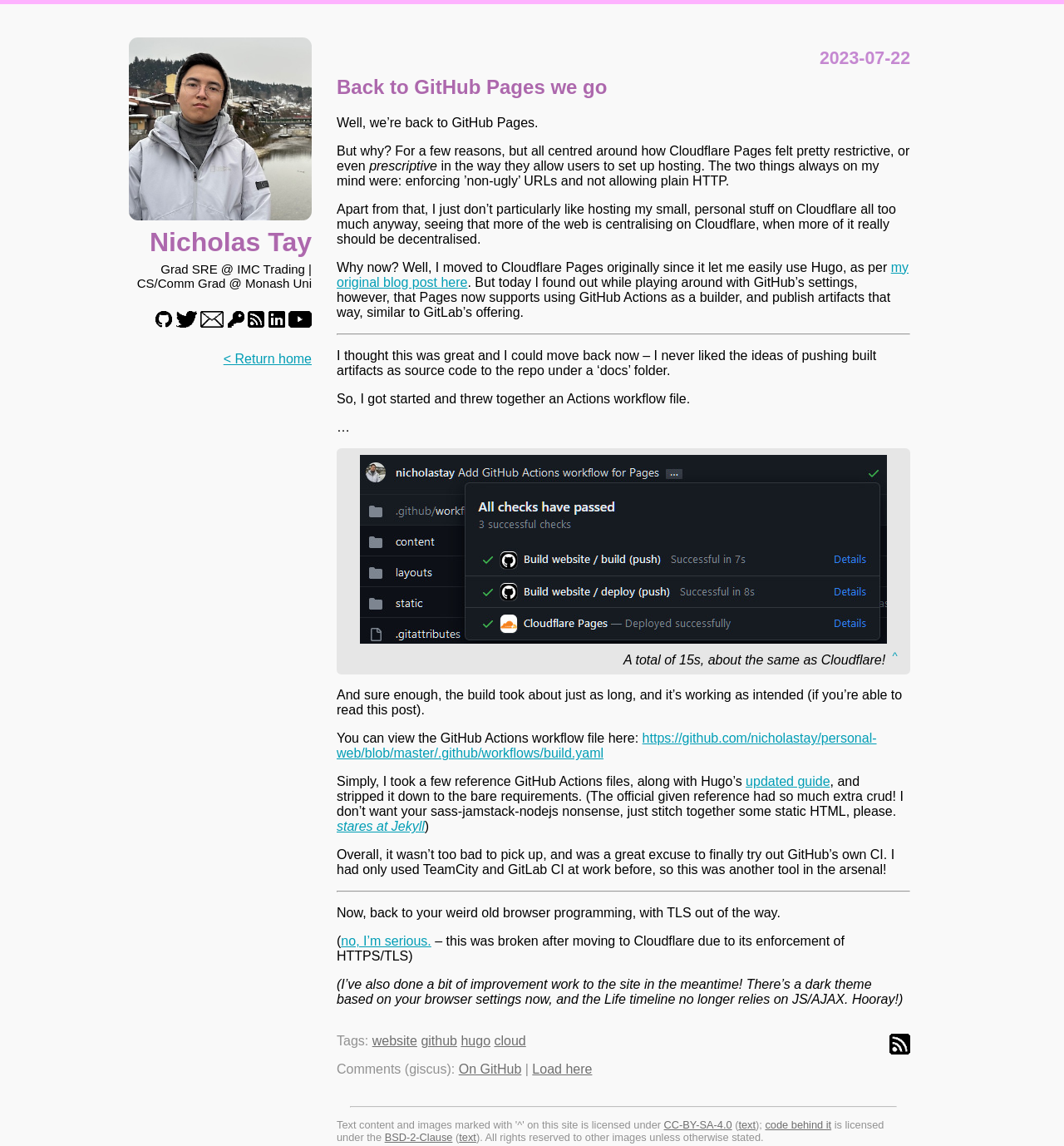Please find and report the bounding box coordinates of the element to click in order to perform the following action: "Search for a text". The coordinates should be expressed as four float numbers between 0 and 1, in the format [left, top, right, bottom].

None